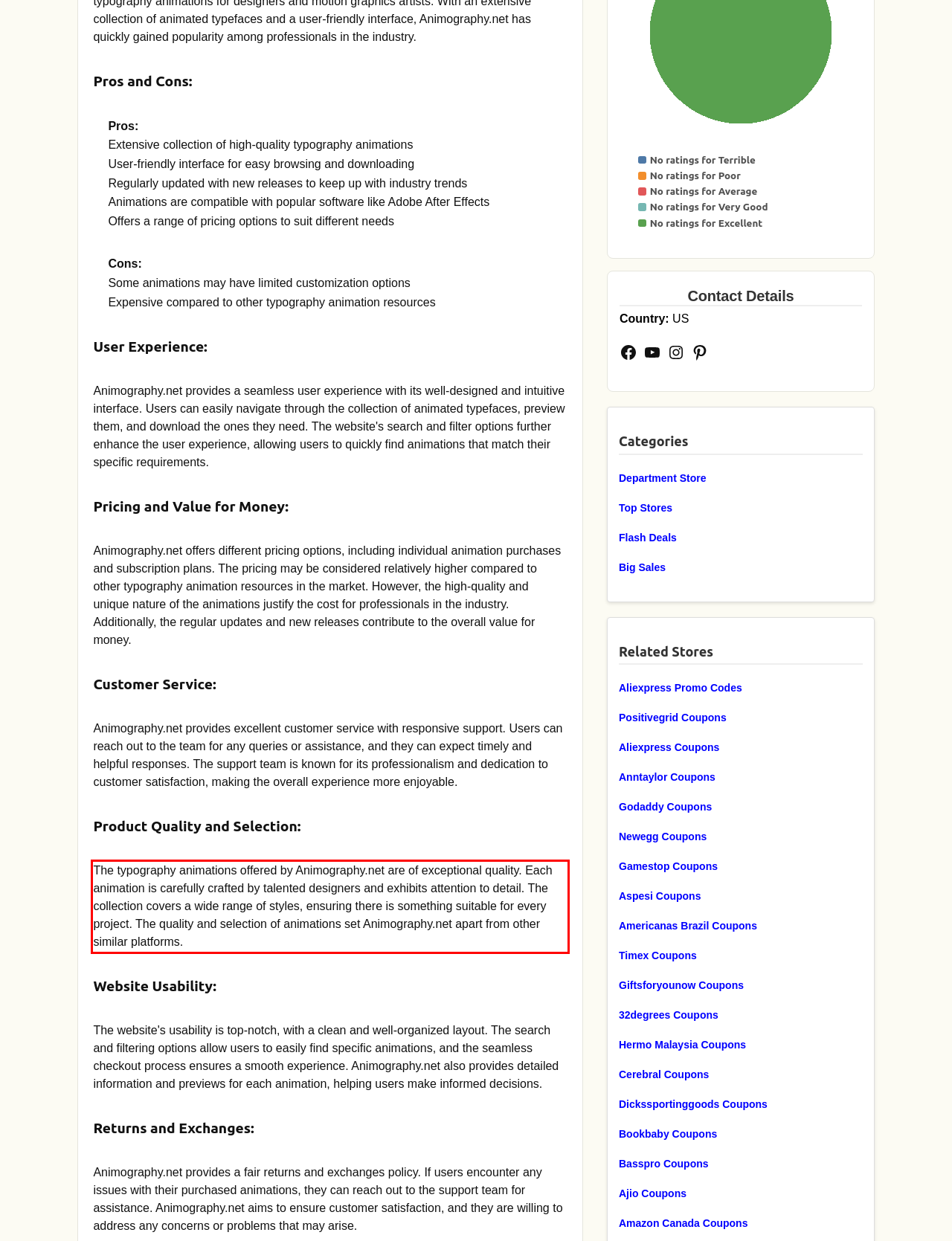You are given a webpage screenshot with a red bounding box around a UI element. Extract and generate the text inside this red bounding box.

The typography animations offered by Animography.net are of exceptional quality. Each animation is carefully crafted by talented designers and exhibits attention to detail. The collection covers a wide range of styles, ensuring there is something suitable for every project. The quality and selection of animations set Animography.net apart from other similar platforms.